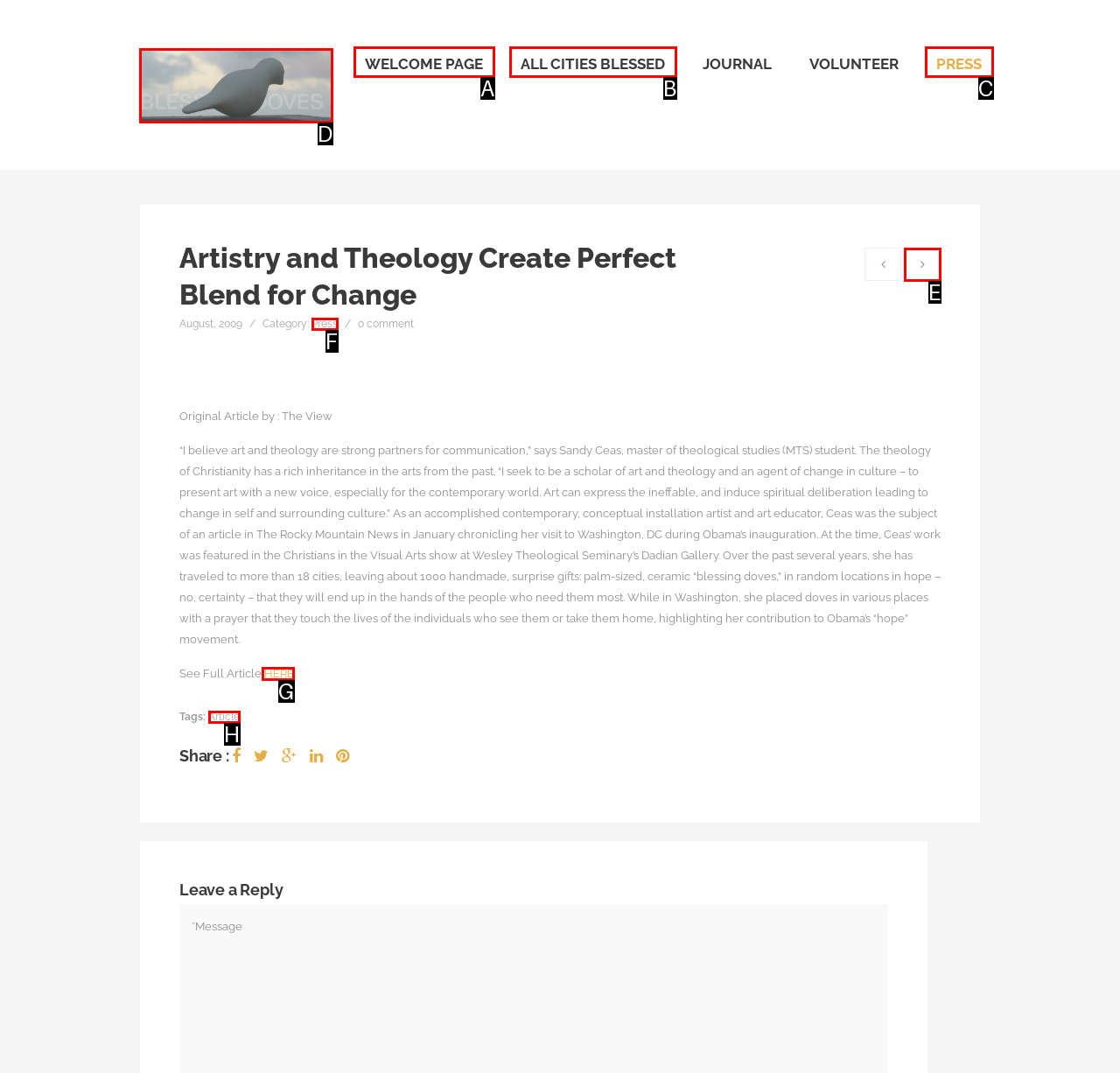Match the description: All Cities Blessed to the correct HTML element. Provide the letter of your choice from the given options.

B